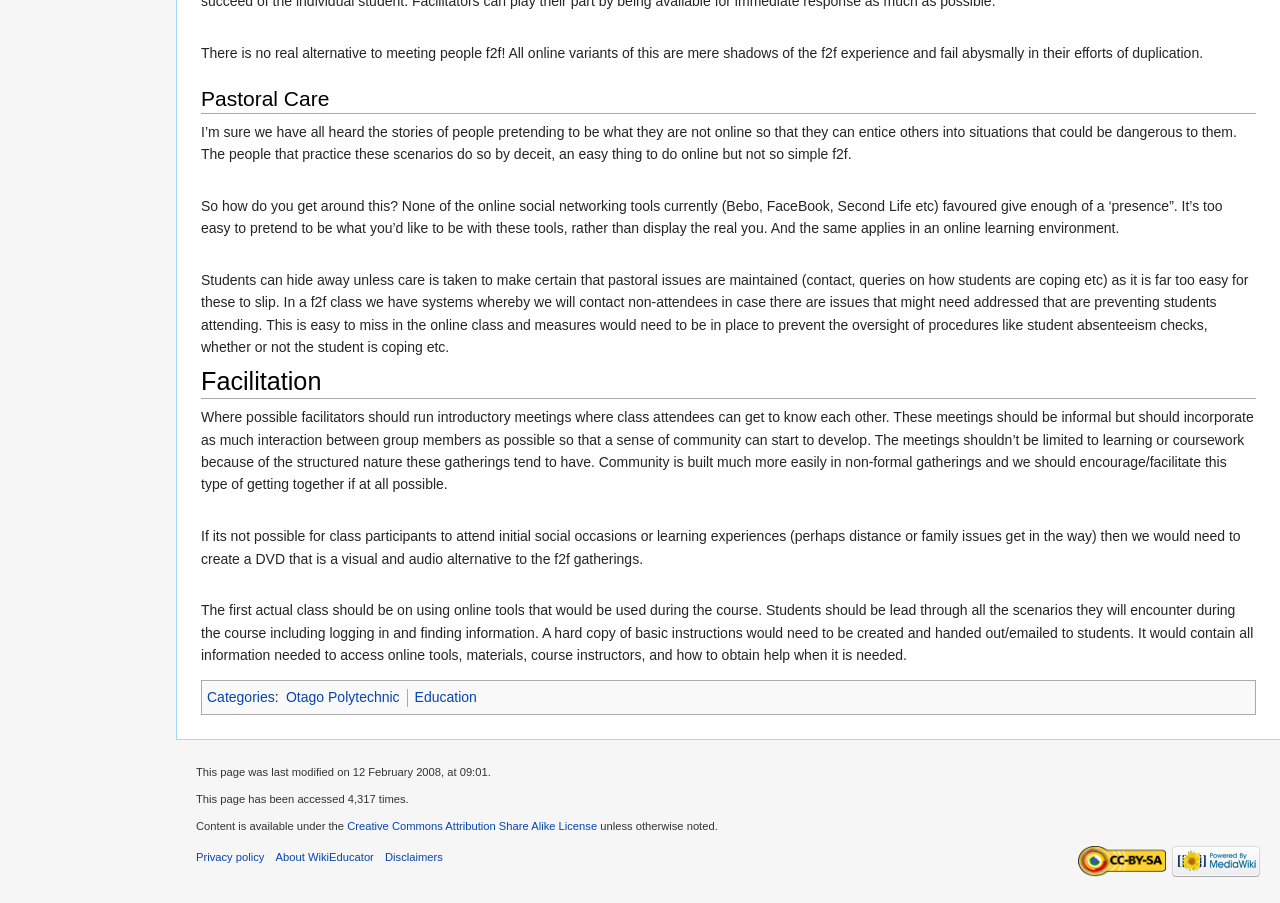What license is the content available under?
Examine the image closely and answer the question with as much detail as possible.

The content is available under the Creative Commons Attribution Share Alike License. This is stated at the bottom of the page which says 'Content is available under the Creative Commons Attribution Share Alike License'.